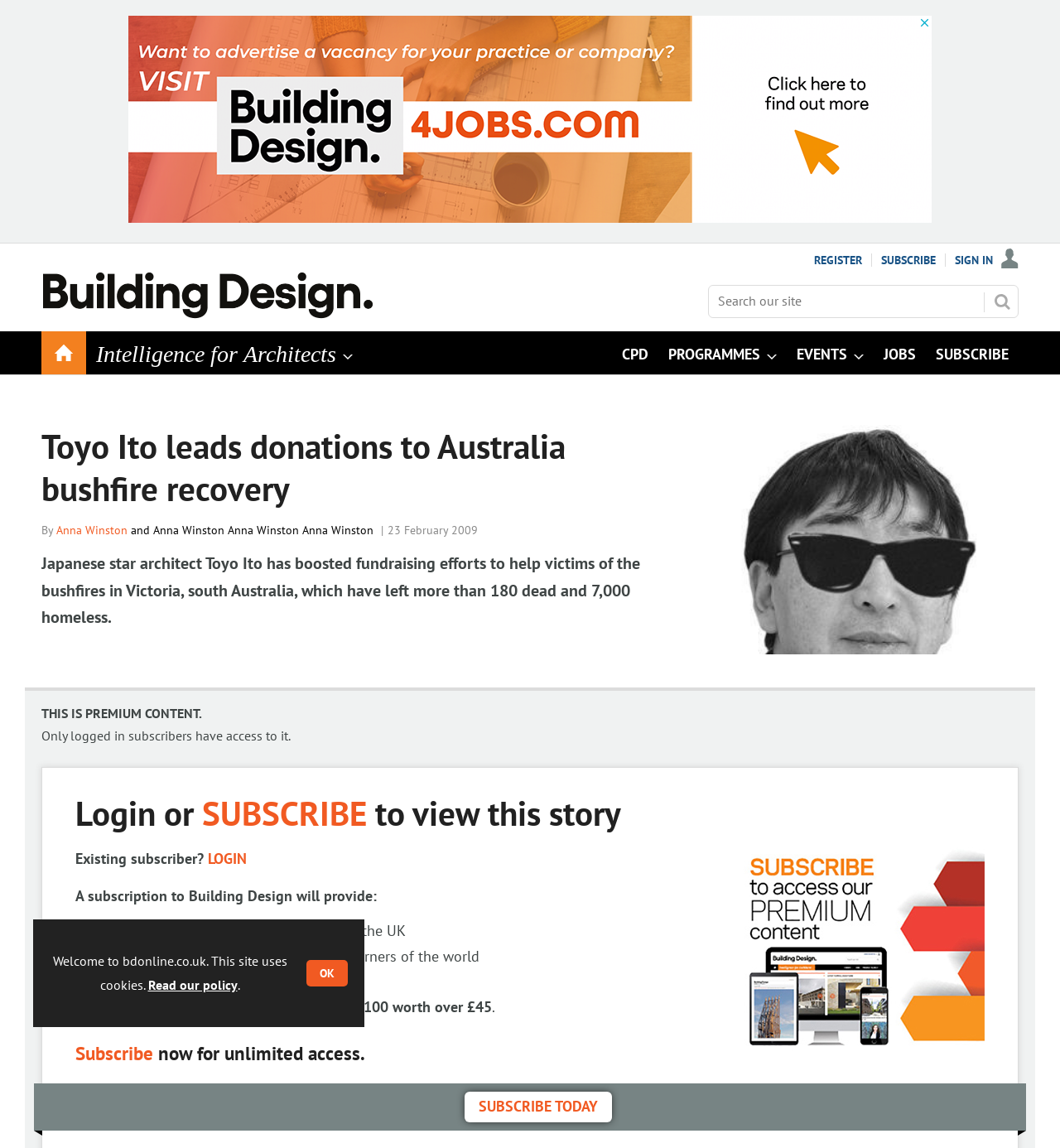Locate the bounding box of the UI element described in the following text: "Architect of the Year Awards".

[0.039, 0.345, 0.191, 0.36]